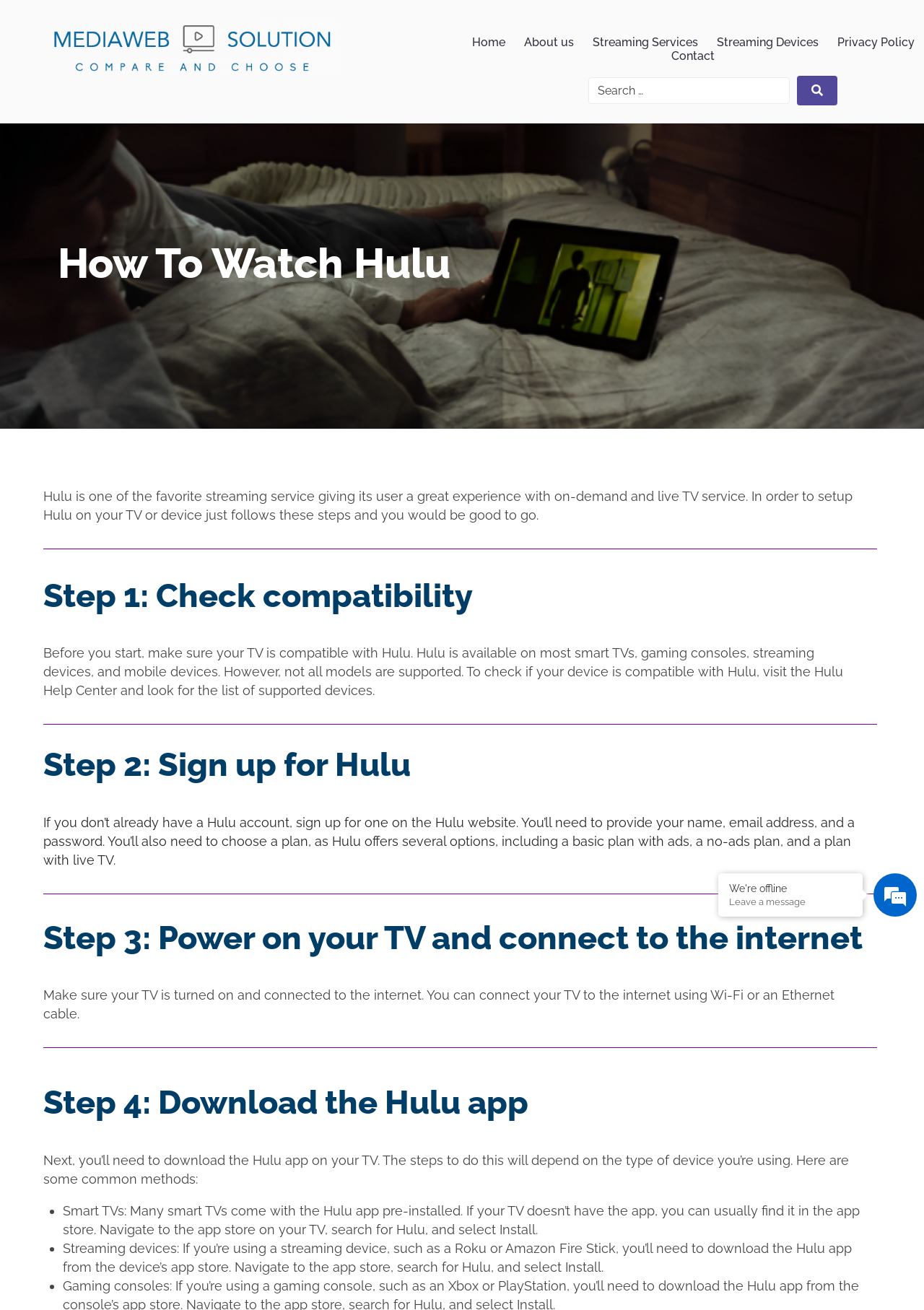Predict the bounding box coordinates for the UI element described as: "Design Tips". The coordinates should be four float numbers between 0 and 1, presented as [left, top, right, bottom].

None